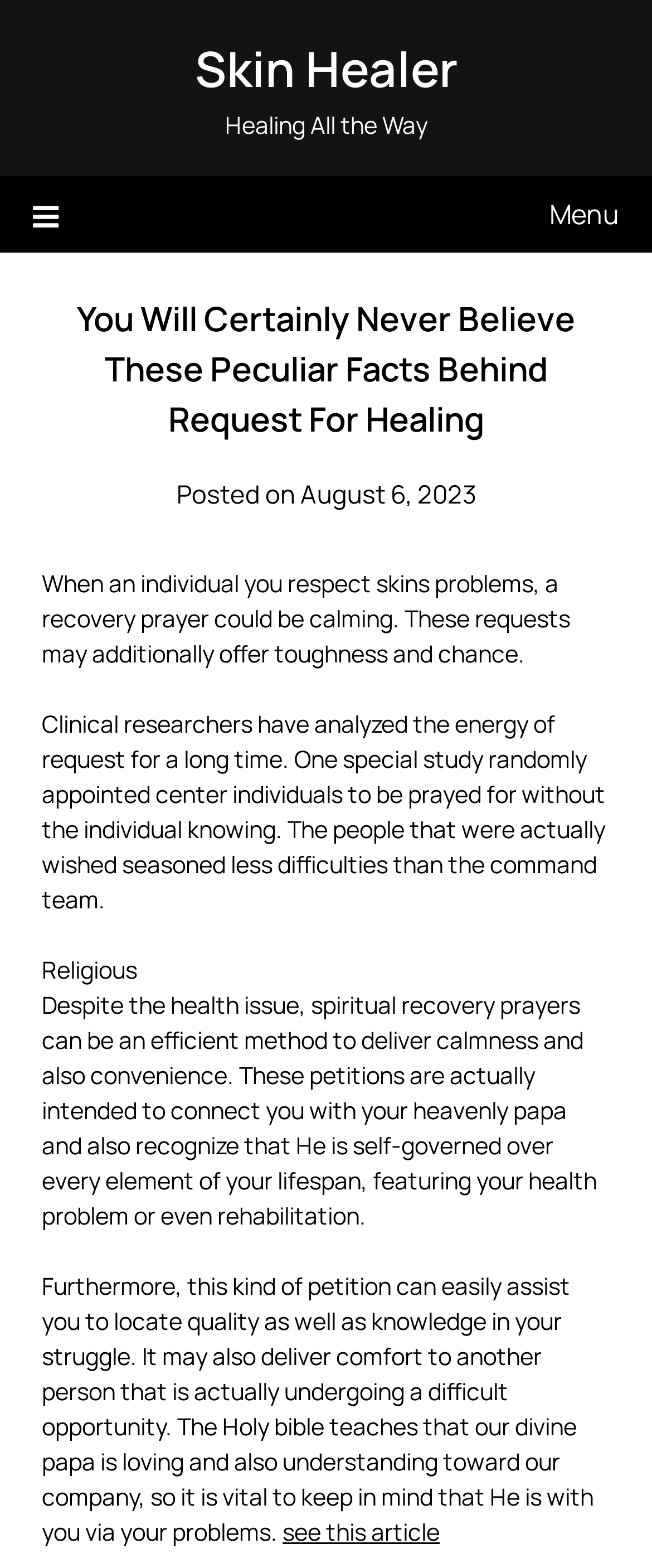Answer the question in a single word or phrase:
What was the result of the special study on prayer?

Less difficulties